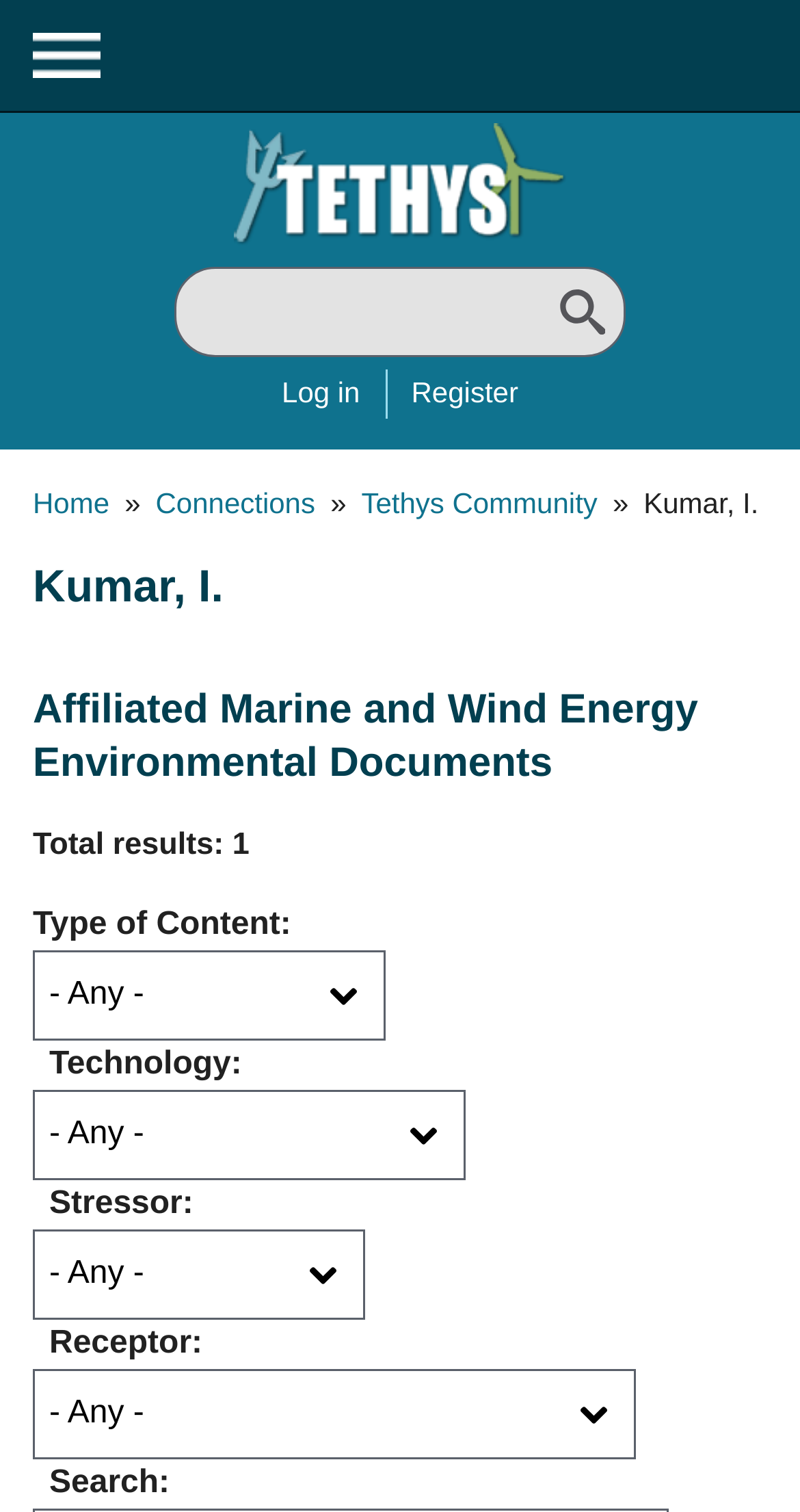Using the provided description Tethys Community, find the bounding box coordinates for the UI element. Provide the coordinates in (top-left x, top-left y, bottom-right x, bottom-right y) format, ensuring all values are between 0 and 1.

[0.452, 0.322, 0.747, 0.343]